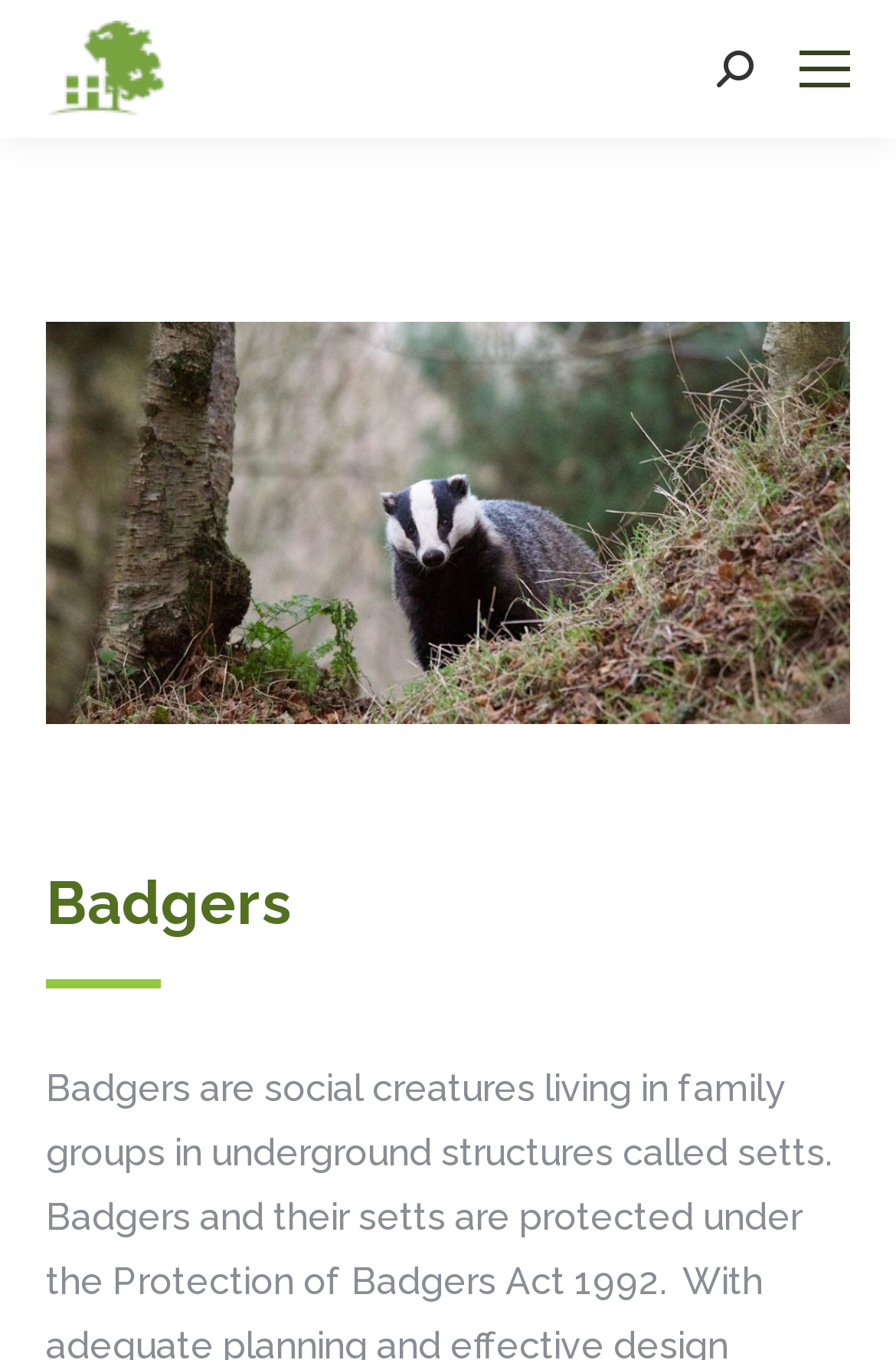What is the main topic of this webpage?
Based on the visual details in the image, please answer the question thoroughly.

The main topic of this webpage is badgers, which is indicated by the heading 'Badgers' located at the top of the webpage, and also supported by the image of a badger and the text 'badger-mitigation'.